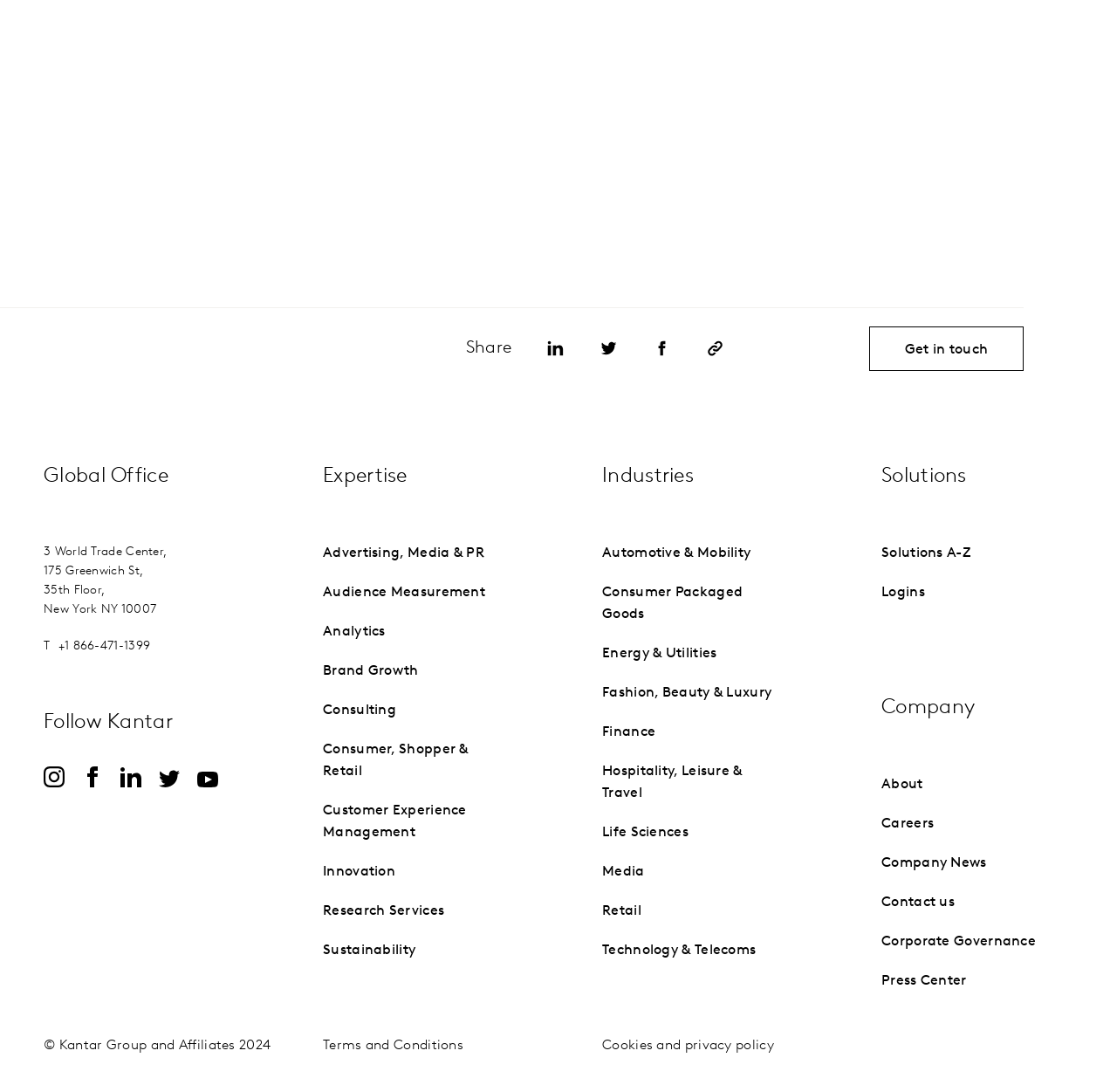Please pinpoint the bounding box coordinates for the region I should click to adhere to this instruction: "Explore Automotive & Mobility industry".

[0.539, 0.5, 0.672, 0.513]